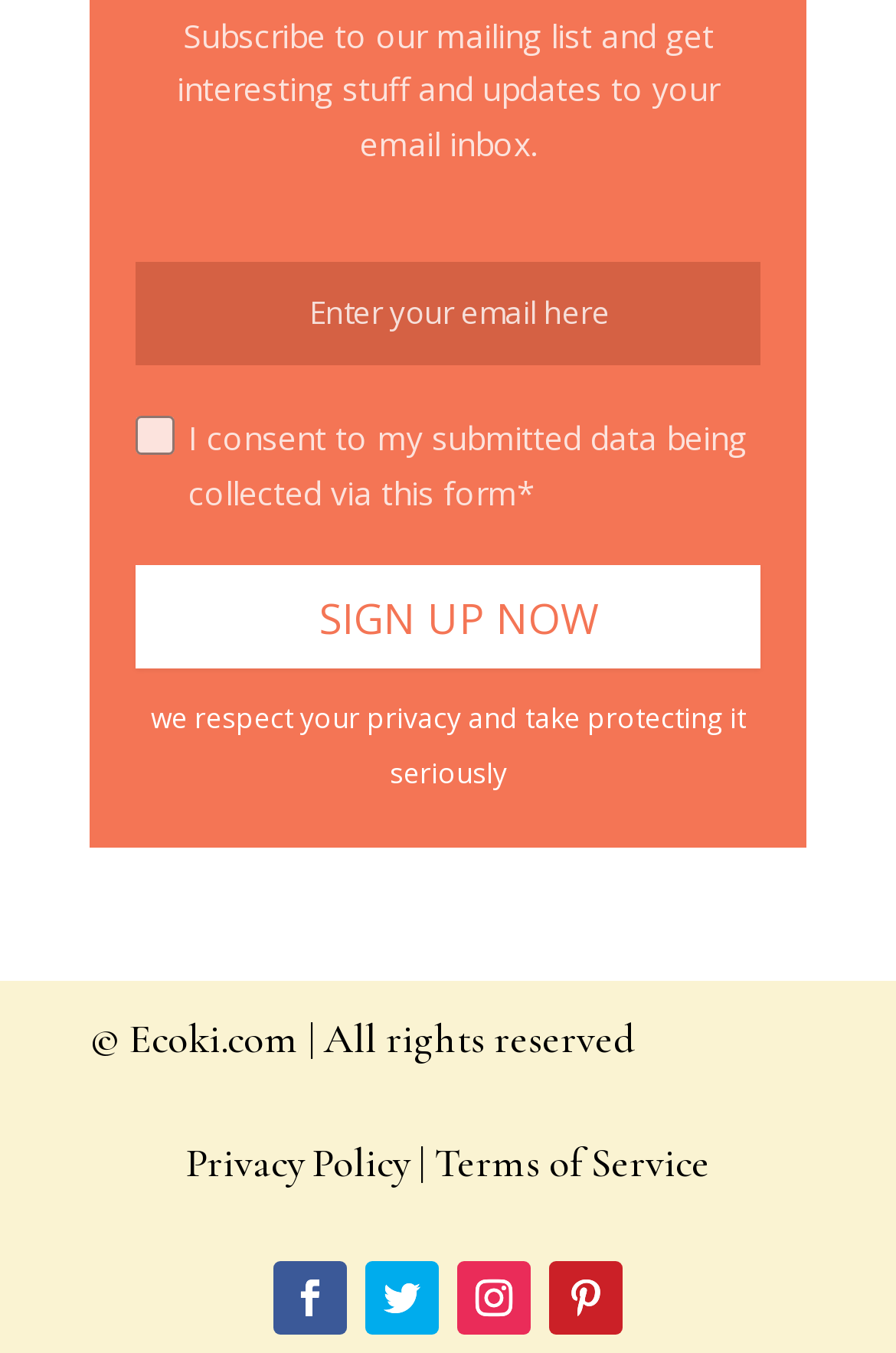Provide the bounding box coordinates in the format (top-left x, top-left y, bottom-right x, bottom-right y). All values are floating point numbers between 0 and 1. Determine the bounding box coordinate of the UI element described as: Terms of Service

[0.485, 0.84, 0.792, 0.878]